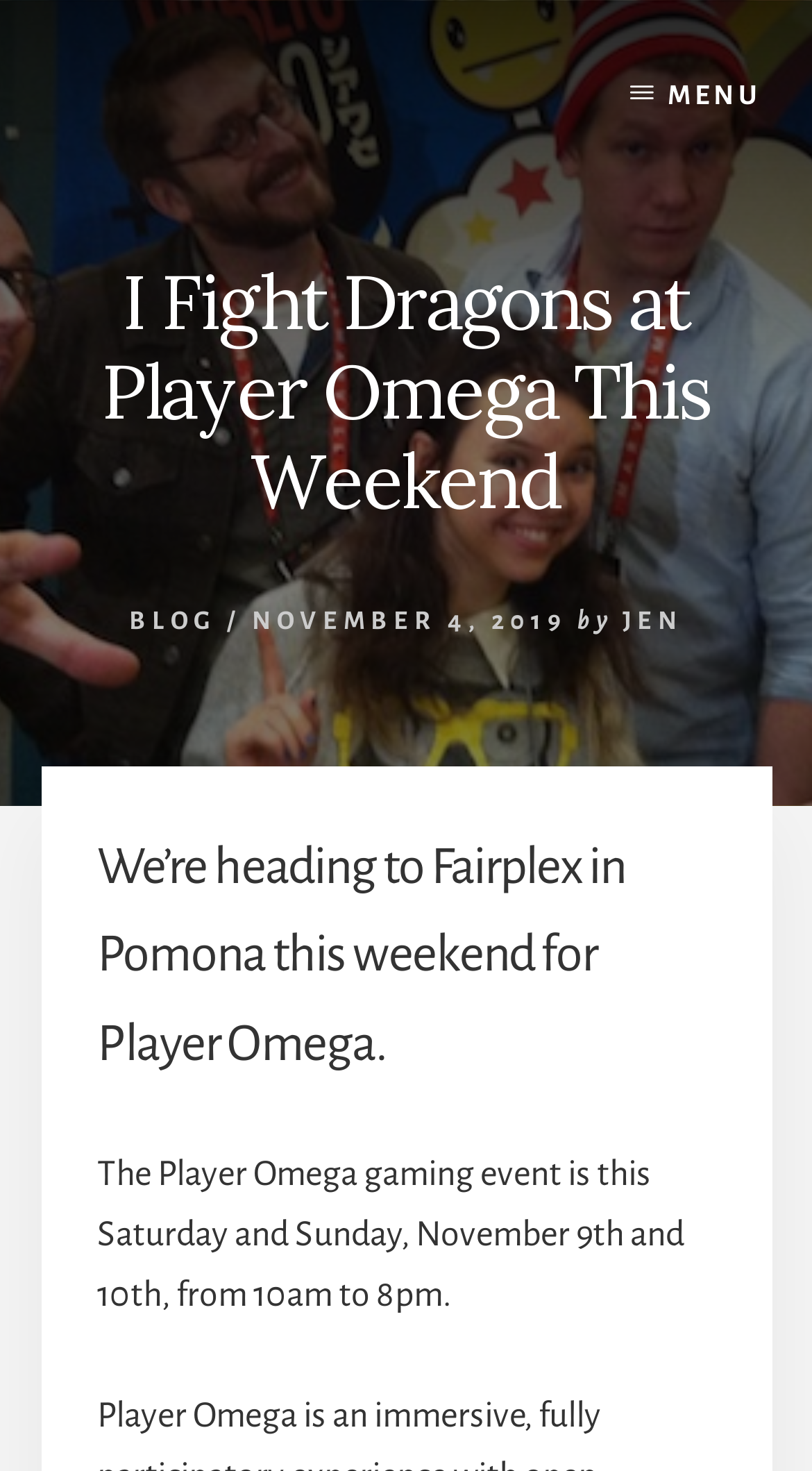Find the bounding box coordinates of the UI element according to this description: "Blog".

[0.159, 0.413, 0.267, 0.431]